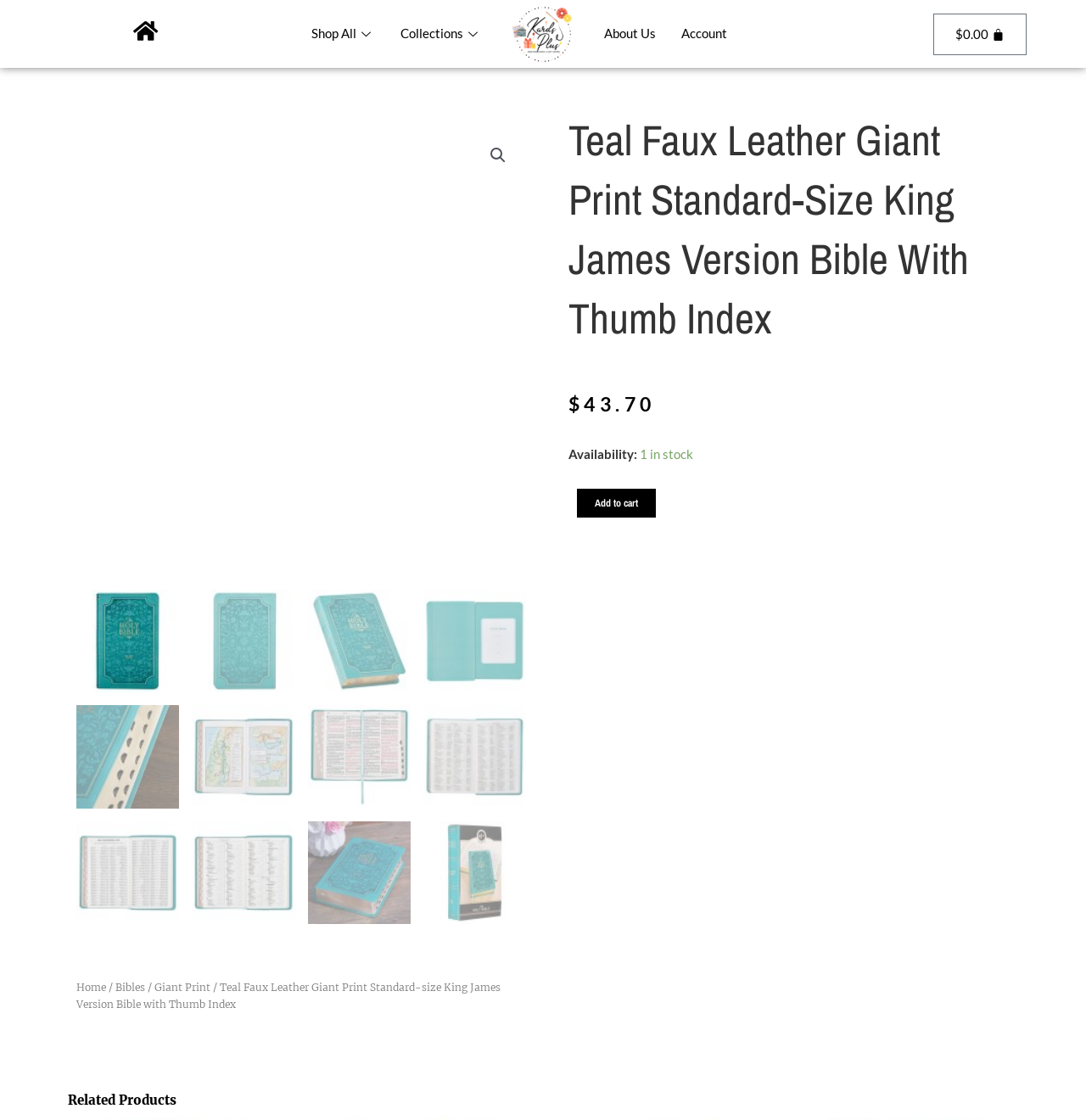Please determine the bounding box coordinates of the element's region to click in order to carry out the following instruction: "Add to cart". The coordinates should be four float numbers between 0 and 1, i.e., [left, top, right, bottom].

[0.531, 0.437, 0.604, 0.462]